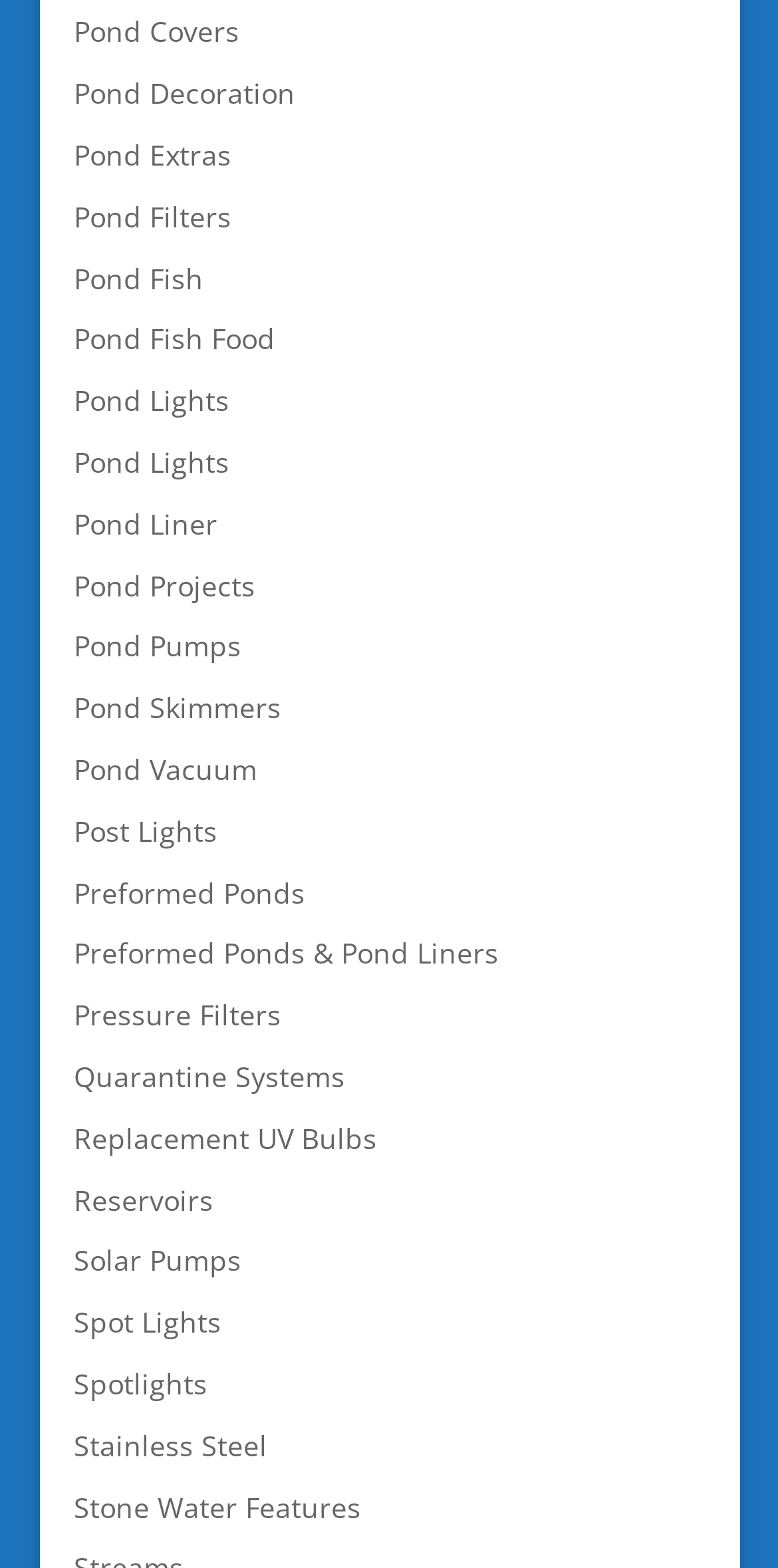Please identify the bounding box coordinates of the region to click in order to complete the given instruction: "view Pond Fish options". The coordinates should be four float numbers between 0 and 1, i.e., [left, top, right, bottom].

[0.095, 0.165, 0.262, 0.189]